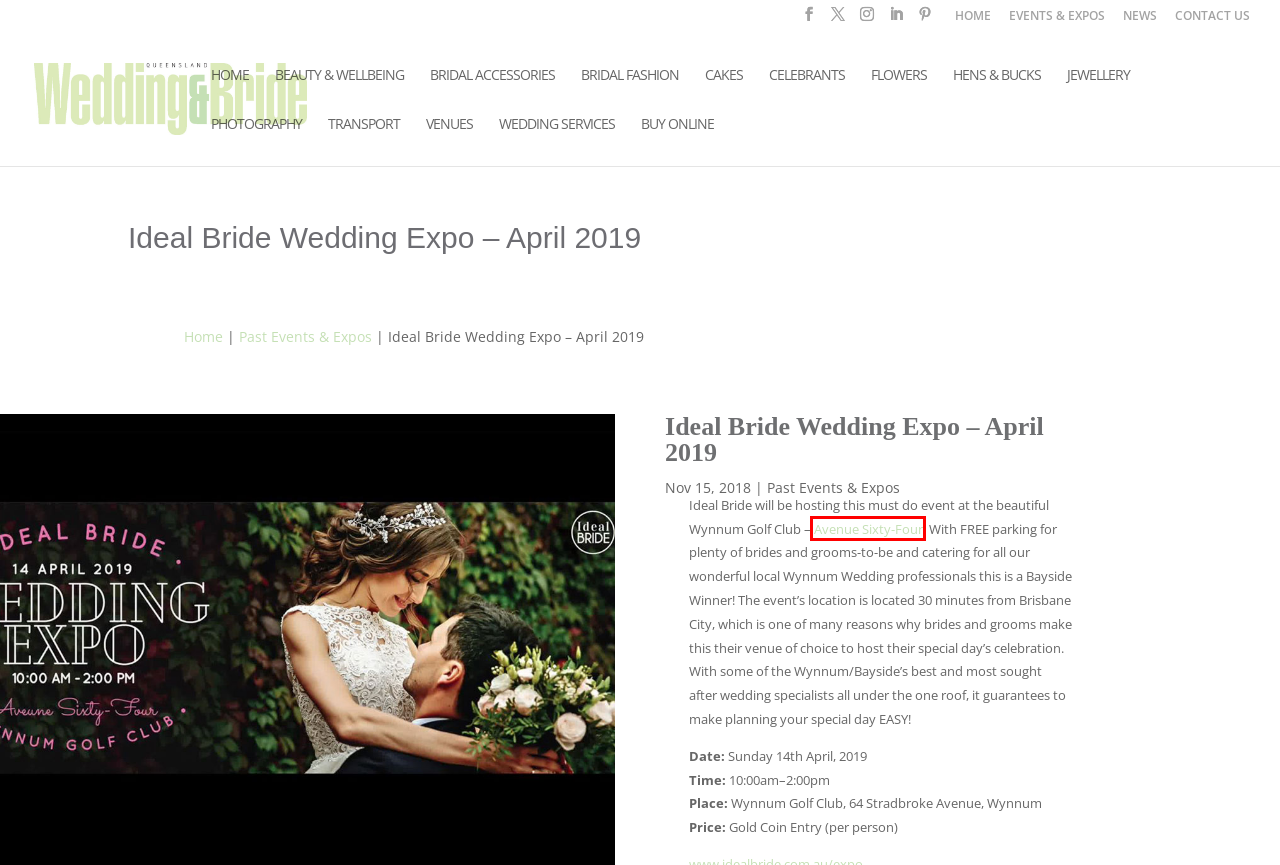Given a screenshot of a webpage with a red bounding box around a UI element, please identify the most appropriate webpage description that matches the new webpage after you click on the element. Here are the candidates:
A. Queensland Wedding Services | Queensland Wedding and Bride Magazine
B. Past Events & Expos Archives | Queensland Wedding and Bride Magazine
C. Hens & Bucks | Queensland Wedding and Bride Magazine
D. Queensland Wedding Photography | Queensland Wedding and Bride Magazine
E. Contact Us | Queensland Wedding and Bride Magazine |
F. Queensland Wedding Transport | Queensland Wedding and Bride Magazine
G. Home | Wynnum Golf Club
H. Queensland Wedding & Bride | Wedding and Bride Magazine

G